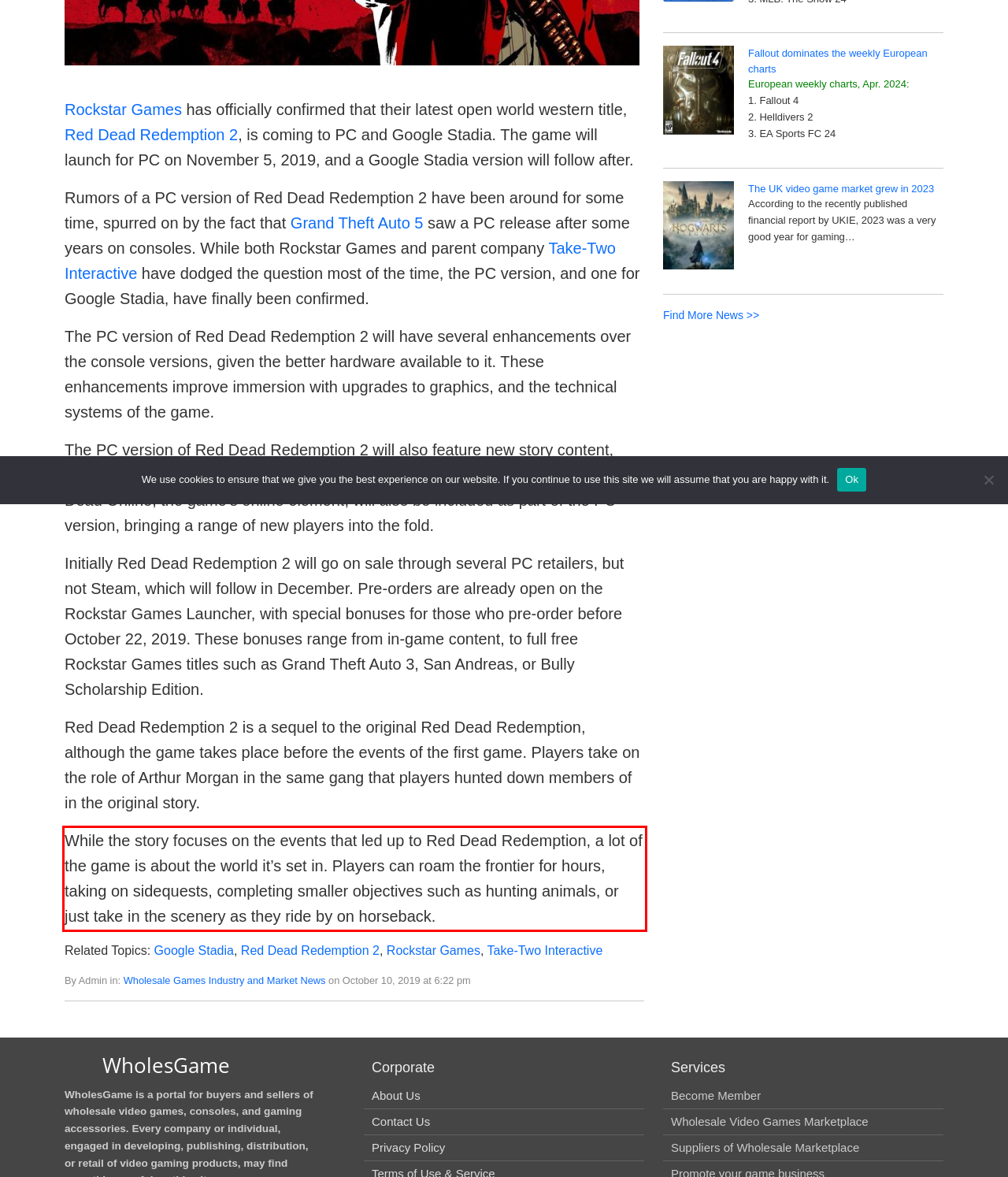Look at the provided screenshot of the webpage and perform OCR on the text within the red bounding box.

While the story focuses on the events that led up to Red Dead Redemption, a lot of the game is about the world it’s set in. Players can roam the frontier for hours, taking on sidequests, completing smaller objectives such as hunting animals, or just take in the scenery as they ride by on horseback.